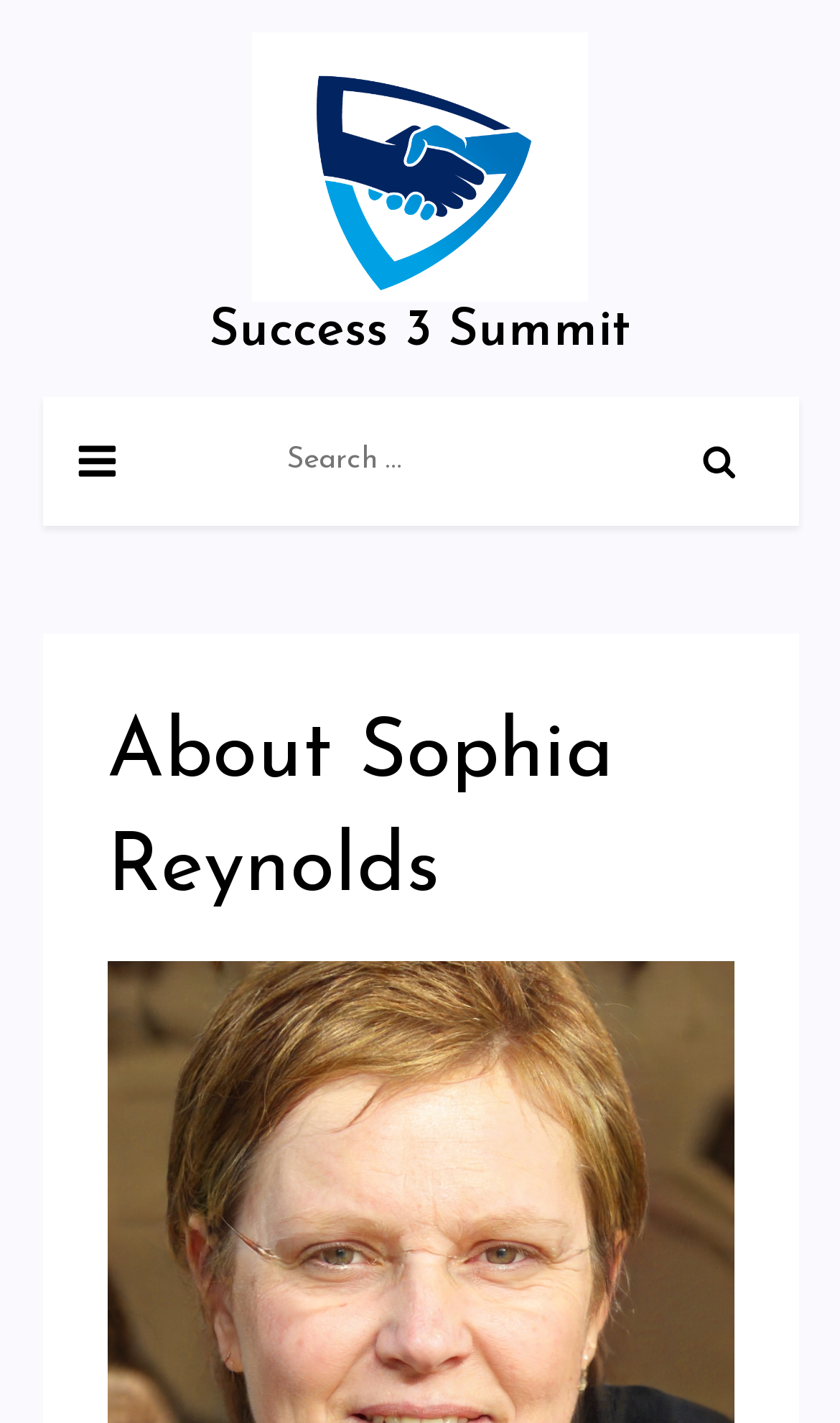What is the purpose of the search box?
Carefully analyze the image and provide a detailed answer to the question.

The search box has a label 'Search for:' and is accompanied by a search icon, indicating that it is meant to be used to search for content on the webpage.